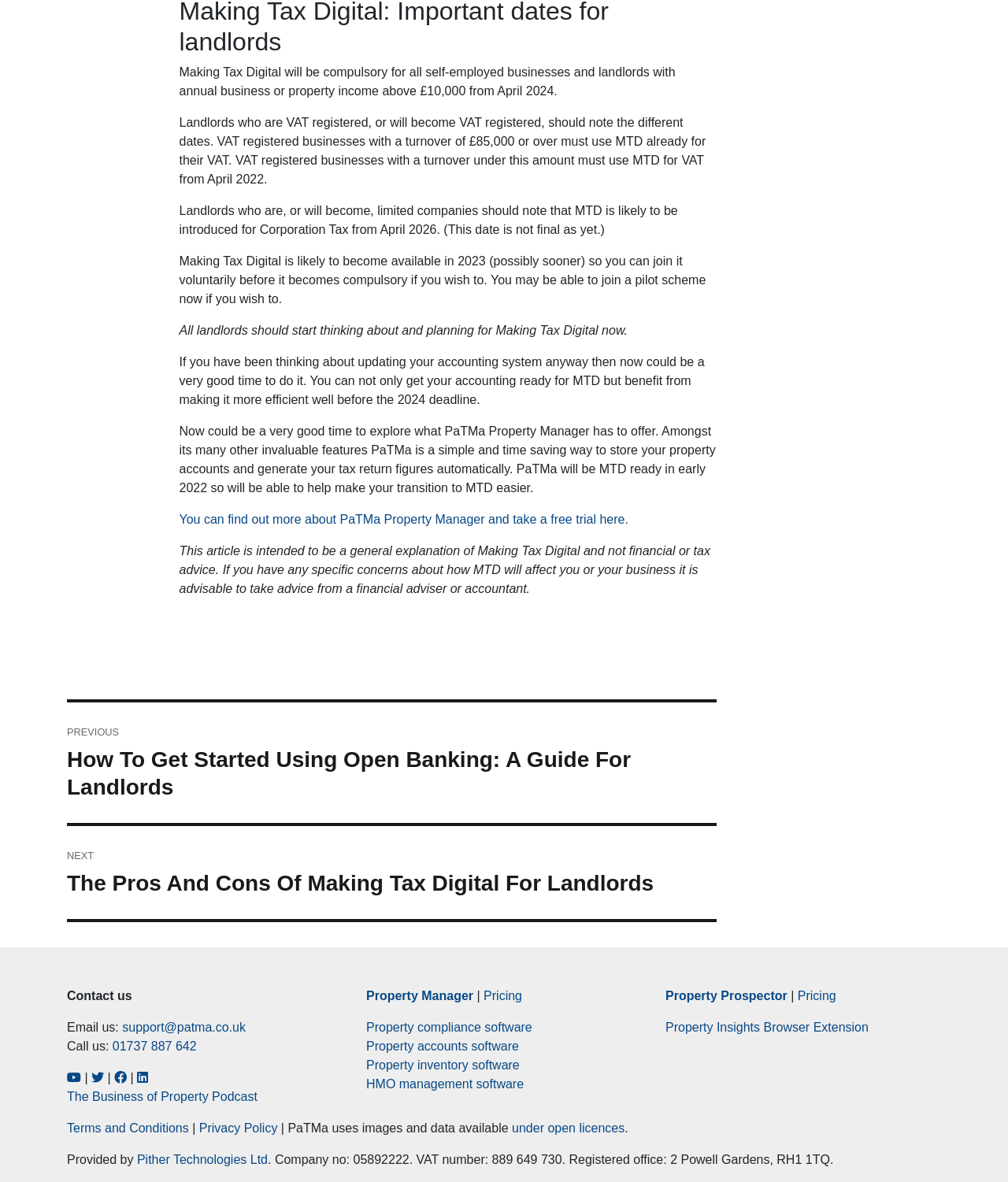What is PaTMa Property Manager?
Examine the webpage screenshot and provide an in-depth answer to the question.

PaTMa Property Manager is an accounting system that can help landlords store their property accounts and generate tax return figures automatically, and it will be MTD ready in early 2022.